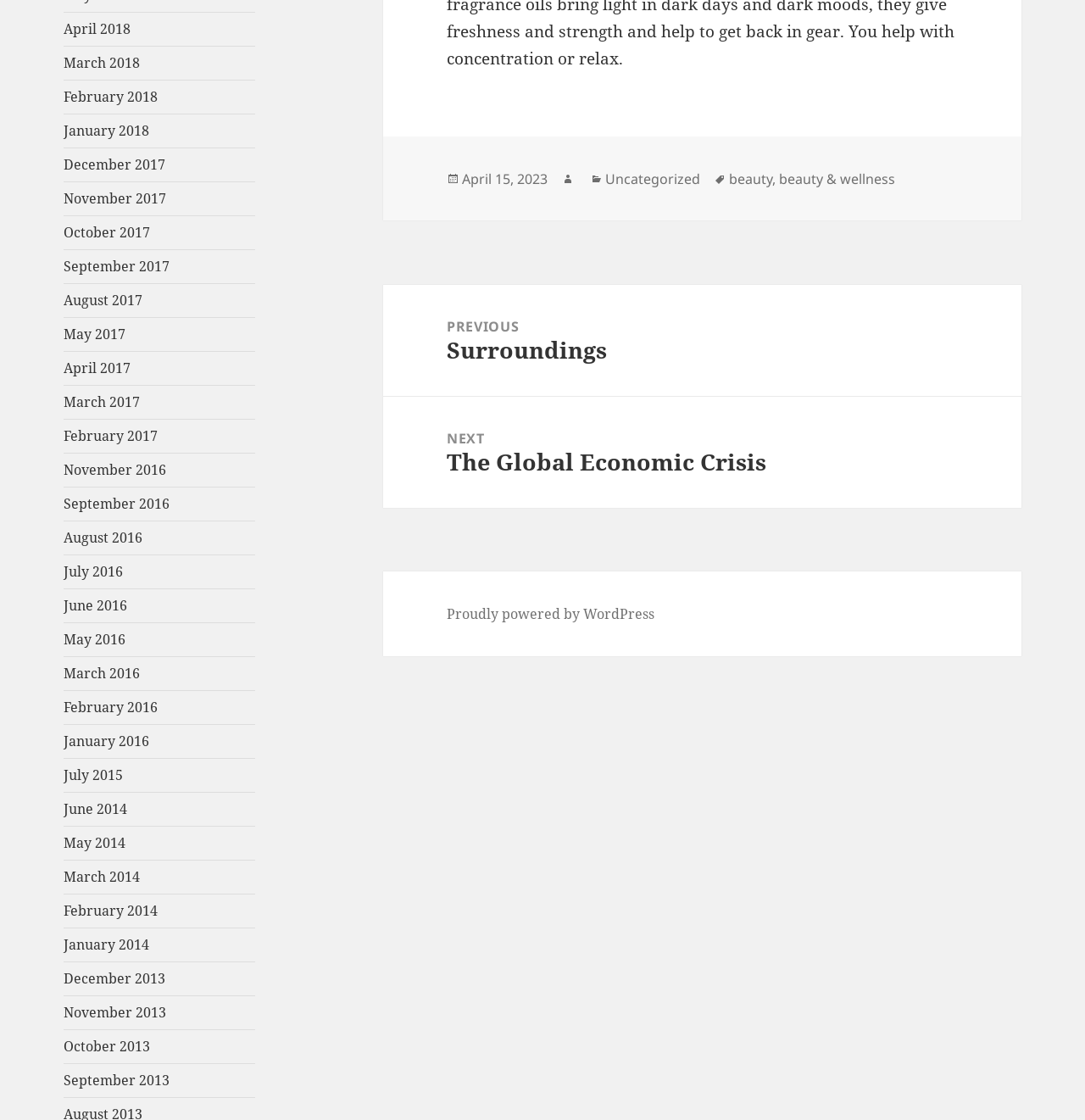Identify the bounding box coordinates for the element that needs to be clicked to fulfill this instruction: "Go to previous post". Provide the coordinates in the format of four float numbers between 0 and 1: [left, top, right, bottom].

[0.353, 0.254, 0.941, 0.353]